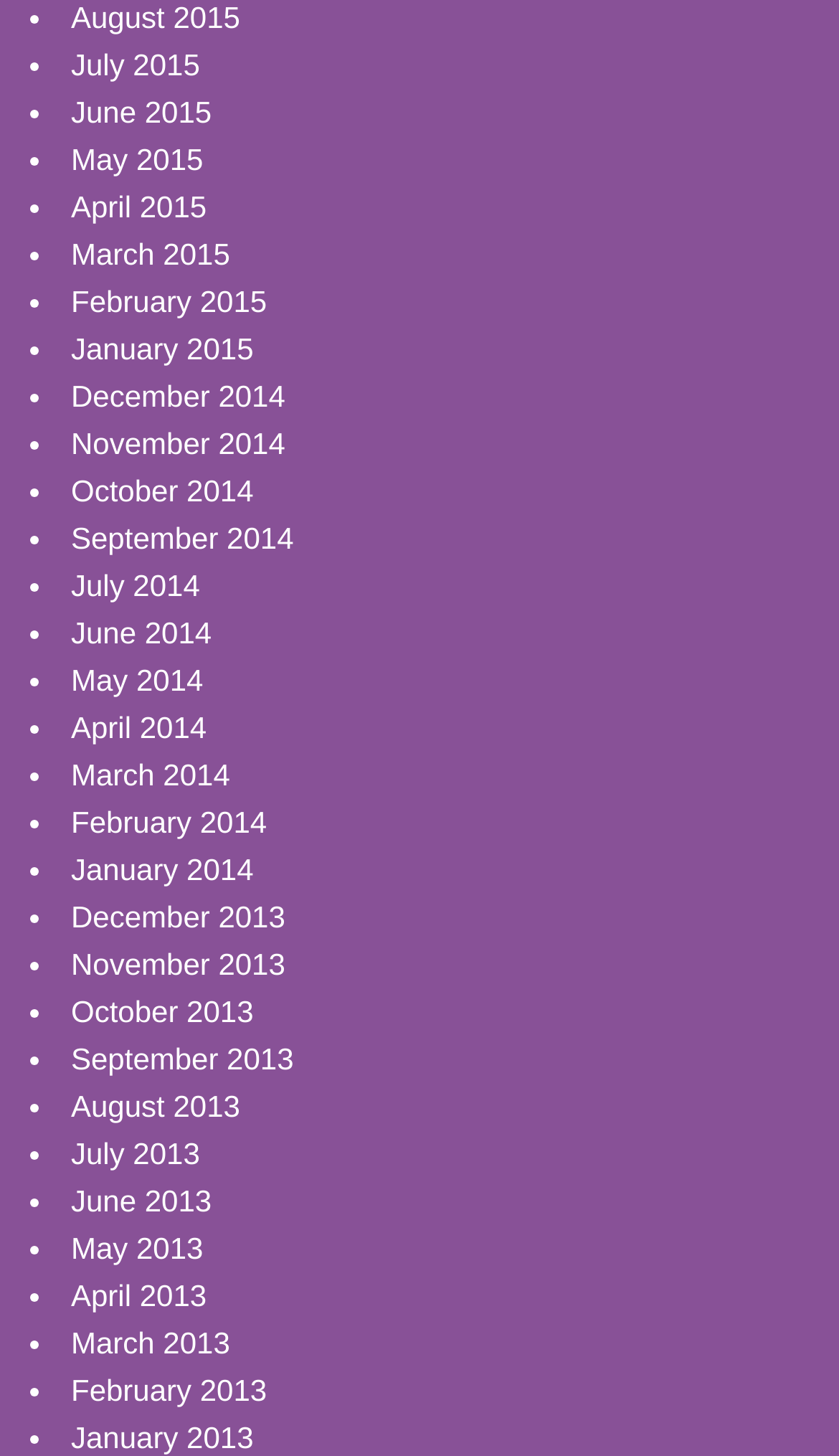Please locate the bounding box coordinates of the element that needs to be clicked to achieve the following instruction: "View July 2014". The coordinates should be four float numbers between 0 and 1, i.e., [left, top, right, bottom].

[0.085, 0.391, 0.238, 0.414]